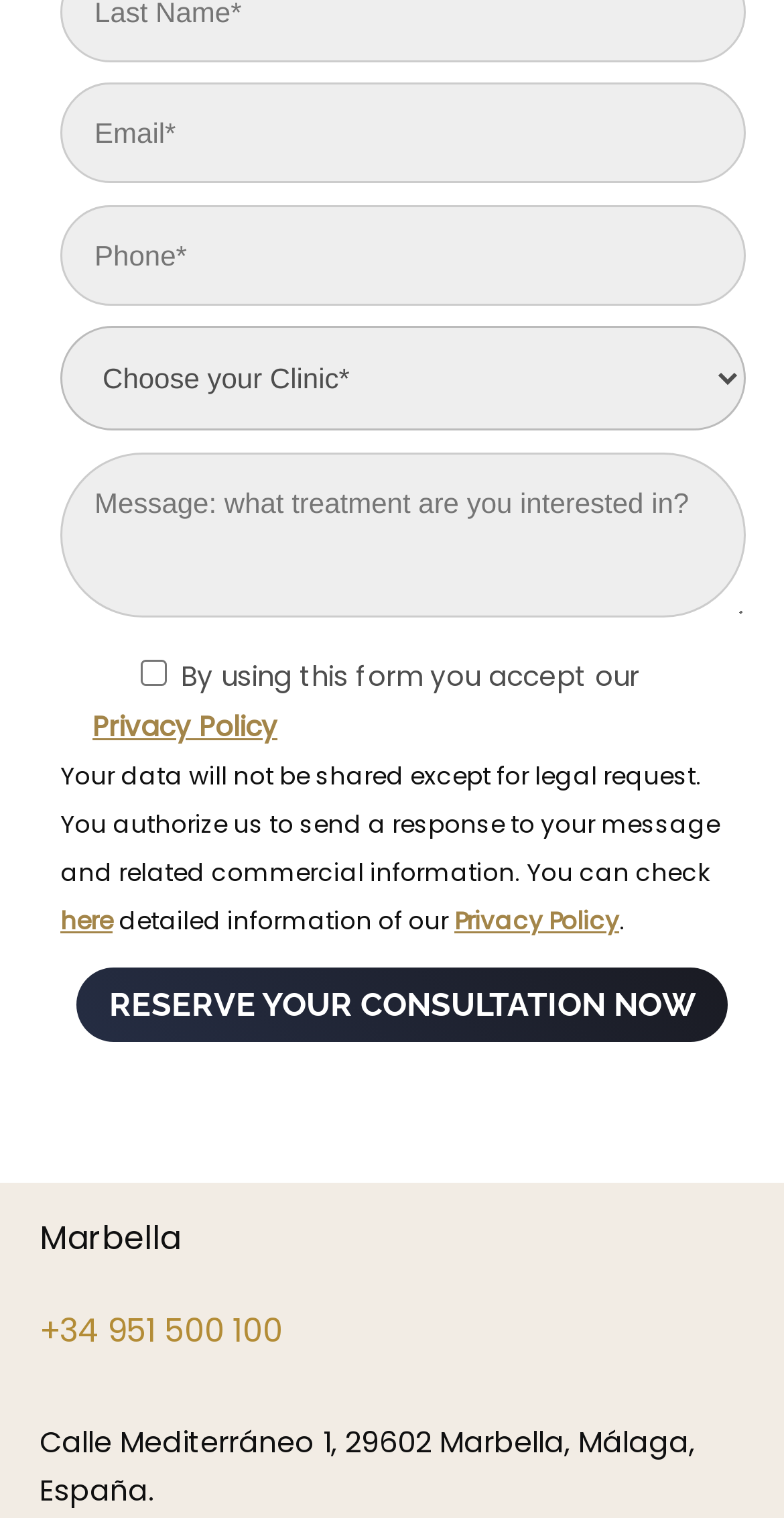Highlight the bounding box coordinates of the element that should be clicked to carry out the following instruction: "Select an option from the dropdown menu". The coordinates must be given as four float numbers ranging from 0 to 1, i.e., [left, top, right, bottom].

[0.077, 0.215, 0.95, 0.284]